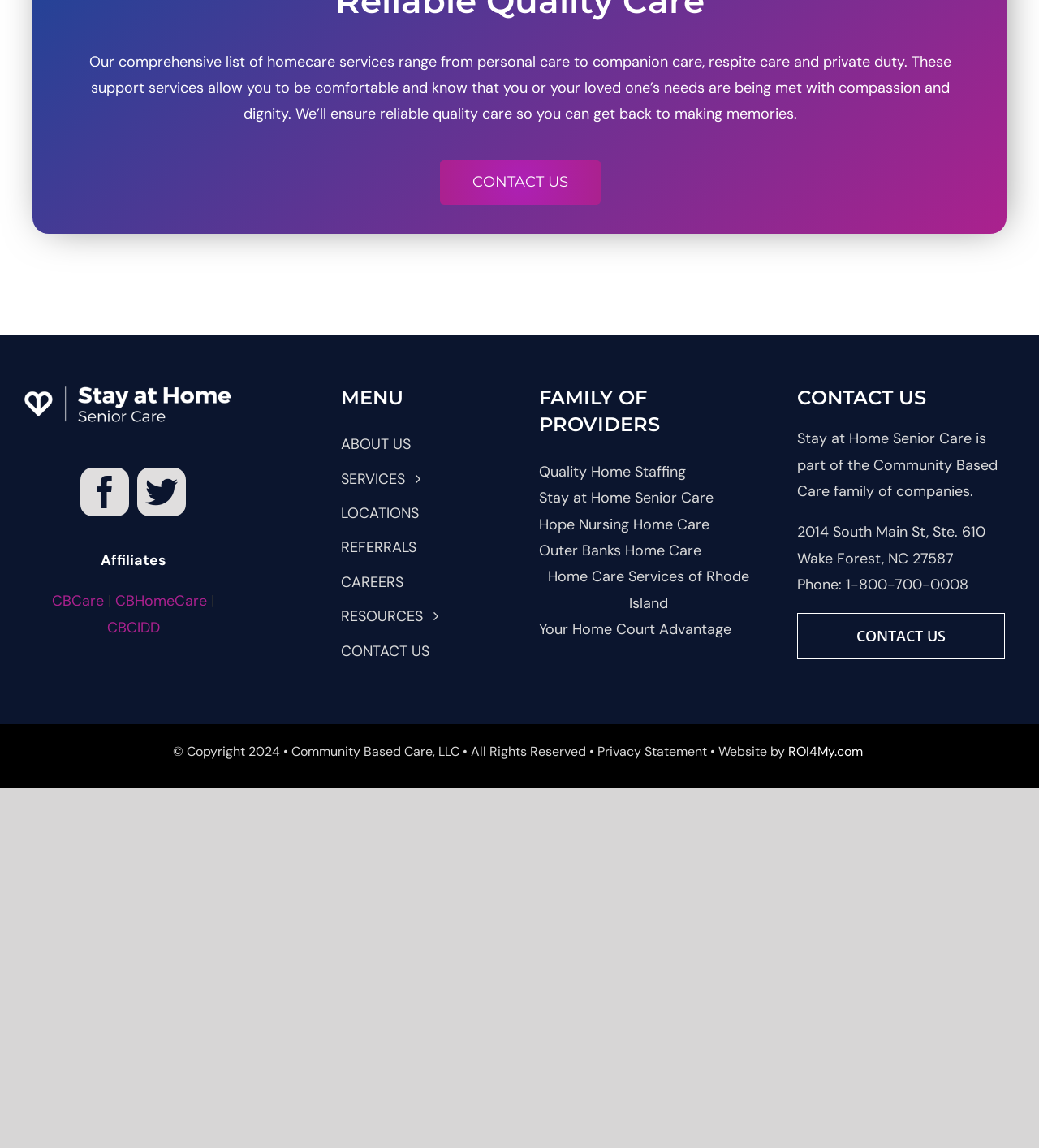Please identify the bounding box coordinates of the clickable element to fulfill the following instruction: "Get in touch with Stay at Home Senior Care". The coordinates should be four float numbers between 0 and 1, i.e., [left, top, right, bottom].

[0.767, 0.534, 0.967, 0.574]